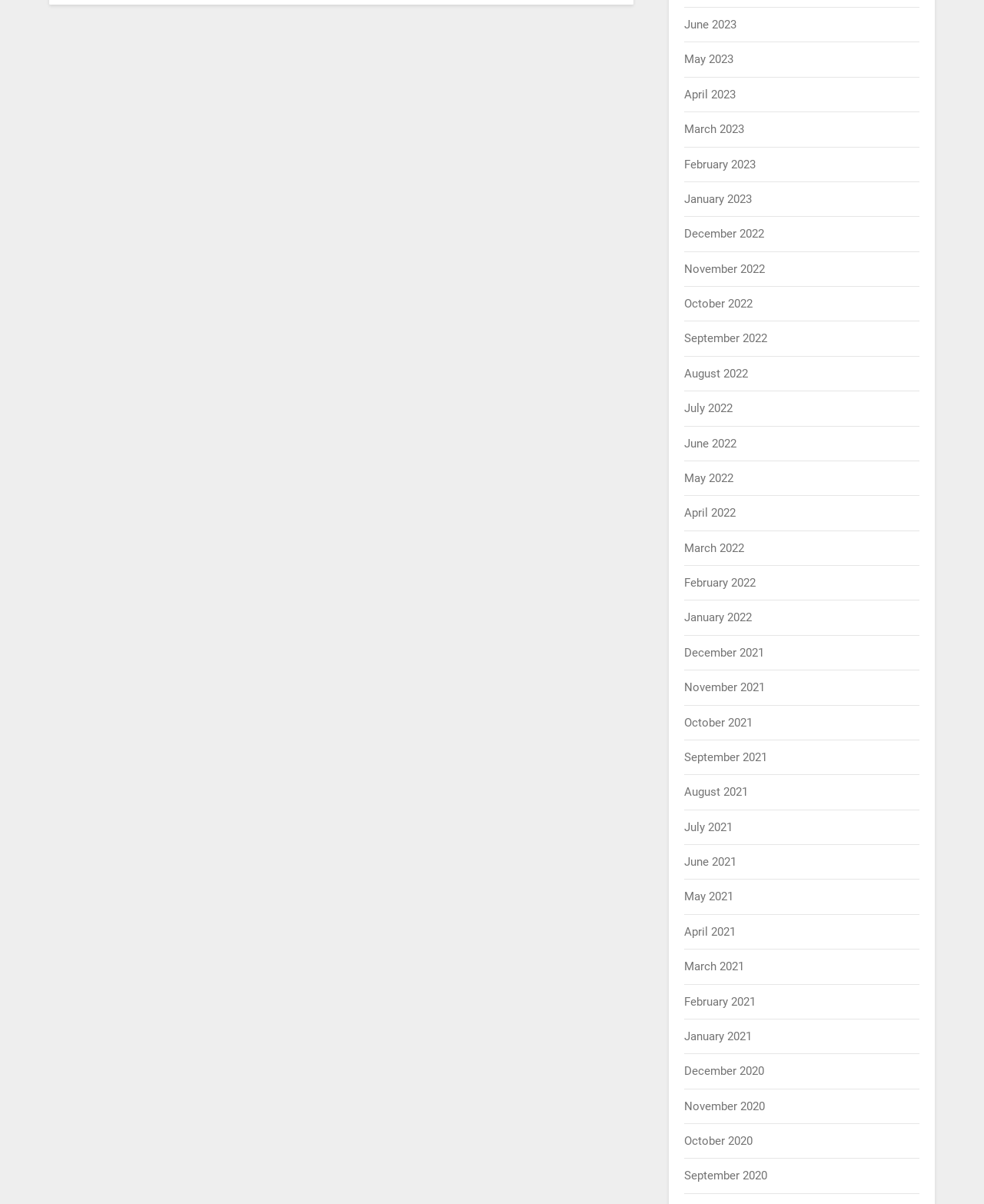Give a concise answer using only one word or phrase for this question:
How many months are available in 2022?

12